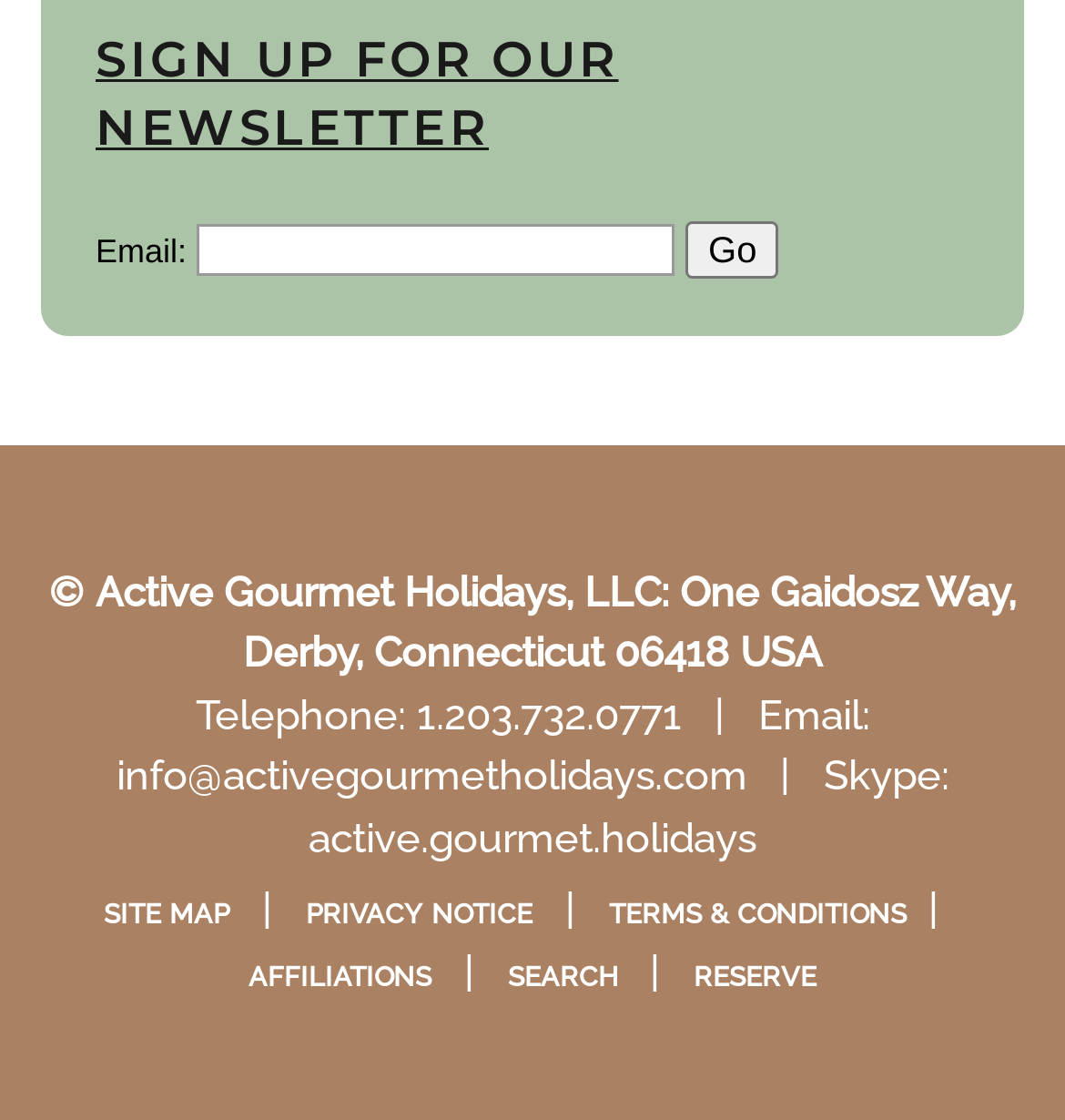Identify the bounding box coordinates of the clickable region necessary to fulfill the following instruction: "Click Go". The bounding box coordinates should be four float numbers between 0 and 1, i.e., [left, top, right, bottom].

[0.644, 0.198, 0.731, 0.249]